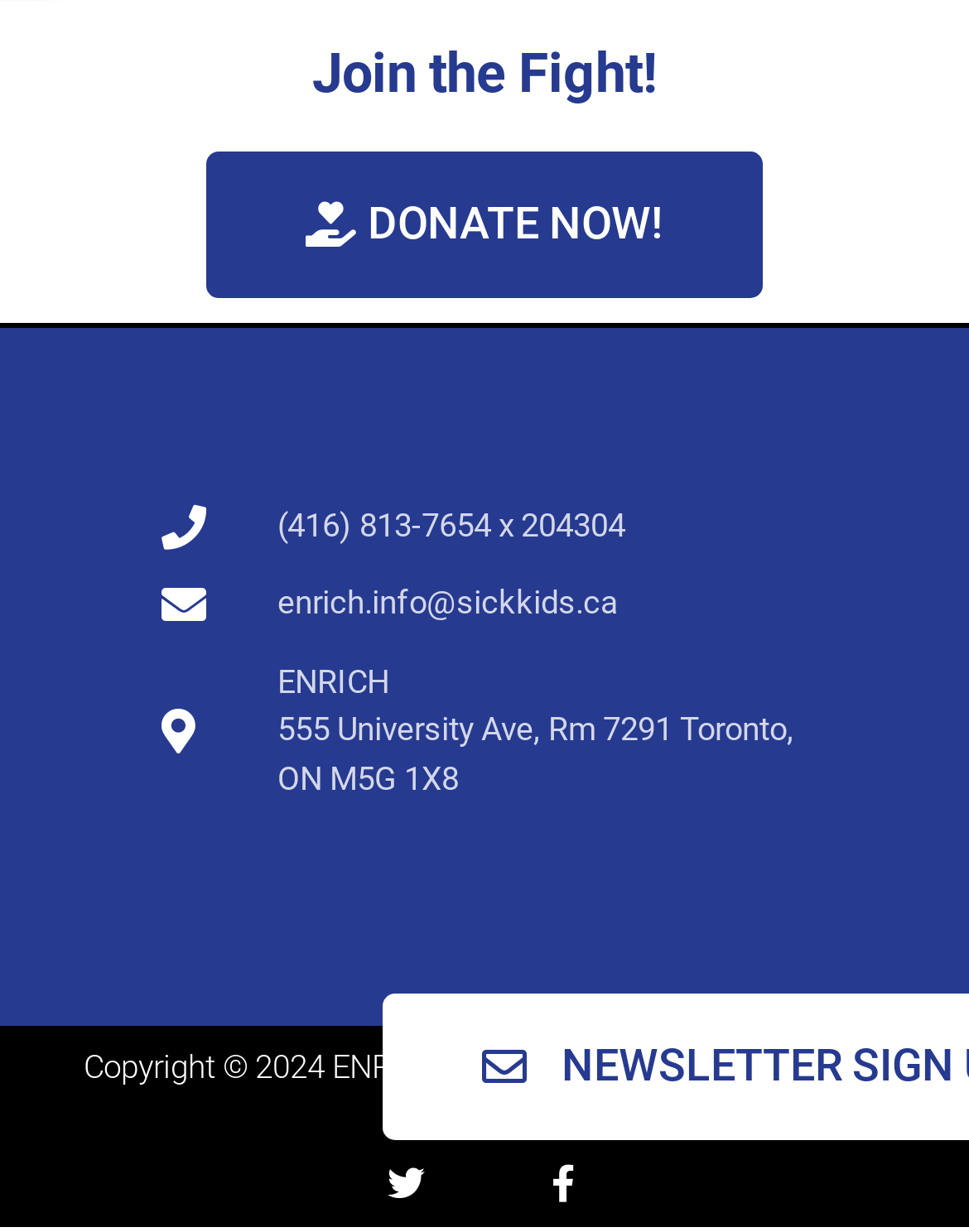Could you please study the image and provide a detailed answer to the question:
What is the year of copyright for ENRICH?

I found the year of copyright by looking at the static text element that contains the copyright information, which is 'Copyright © 2024 ENRICH. All rights reserved. Powered by...'. This element is located at the bottom section of the webpage.